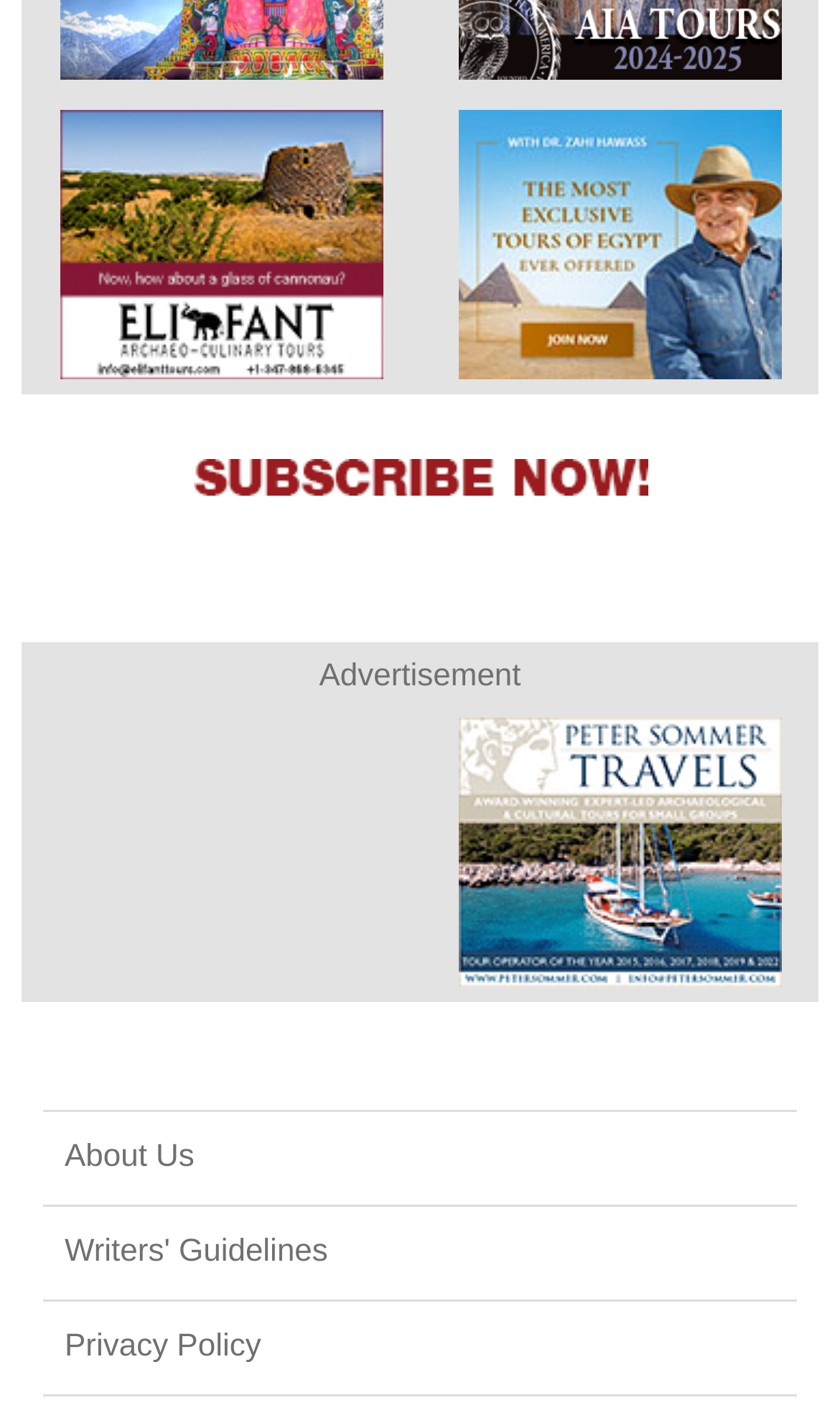Give a one-word or one-phrase response to the question:
How many advertisements are on the page?

3